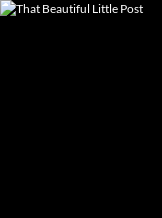Provide a one-word or brief phrase answer to the question:
Who curated the collection of images?

Gary Glynn